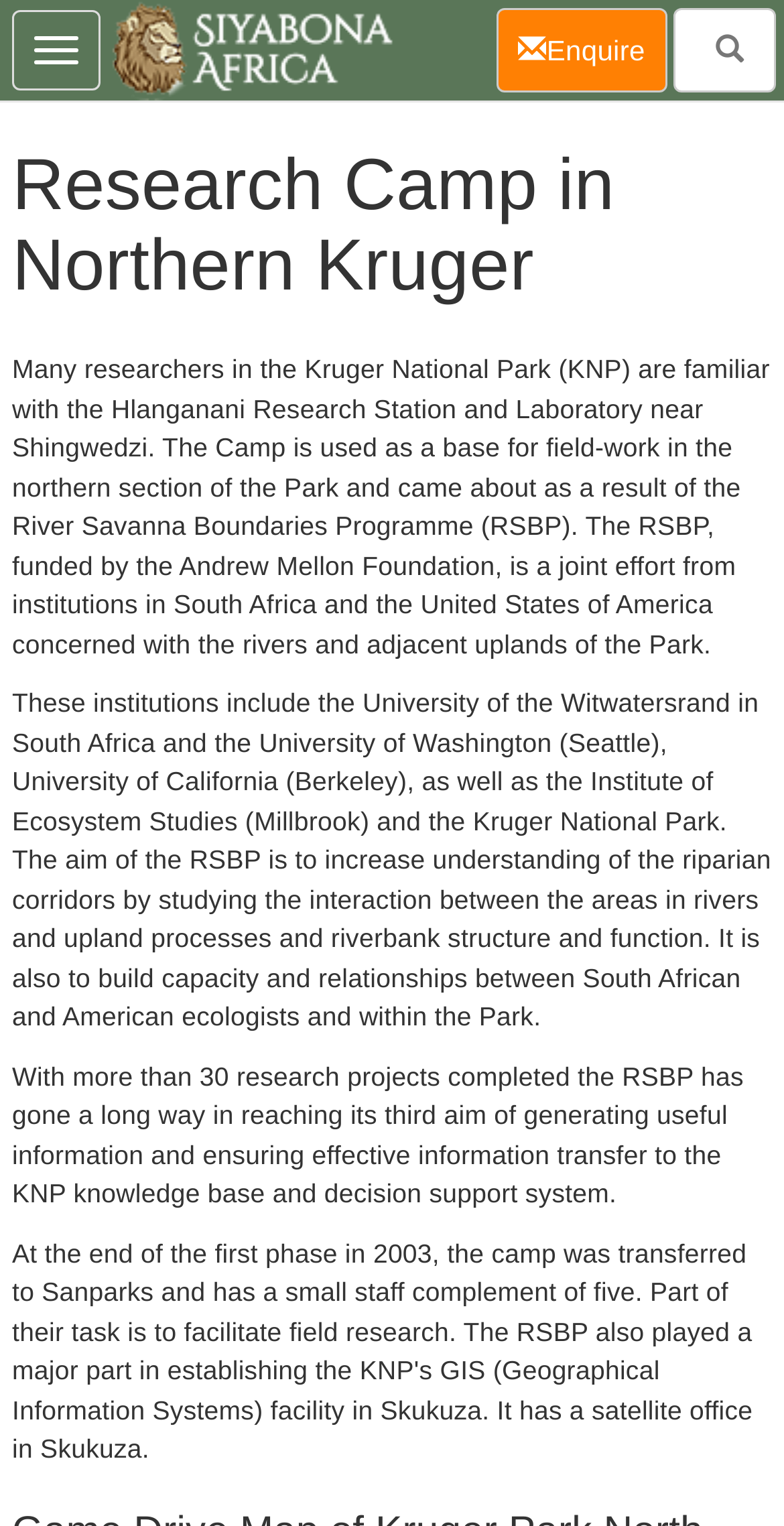Given the element description "Toggle navigation" in the screenshot, predict the bounding box coordinates of that UI element.

[0.015, 0.007, 0.128, 0.059]